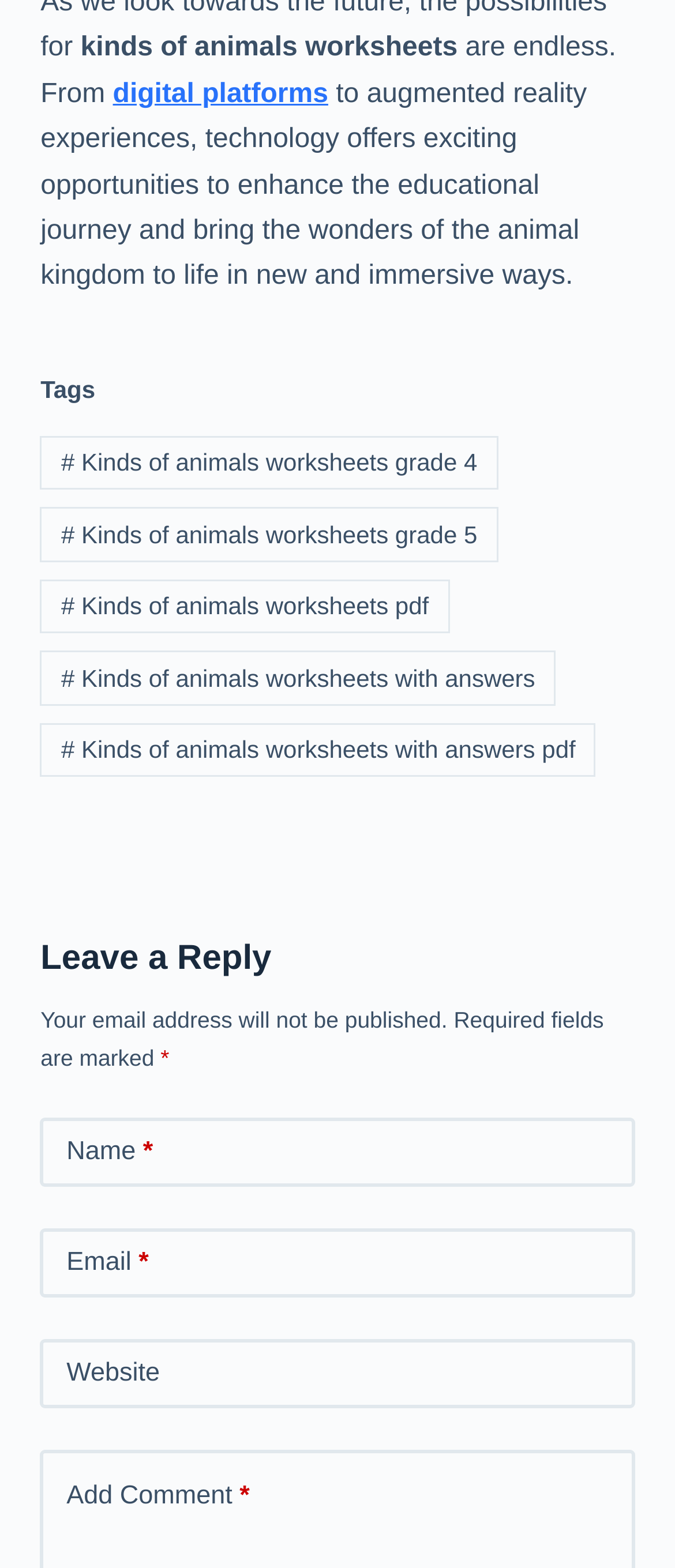Bounding box coordinates are specified in the format (top-left x, top-left y, bottom-right x, bottom-right y). All values are floating point numbers bounded between 0 and 1. Please provide the bounding box coordinate of the region this sentence describes: Kartik Agaram

None